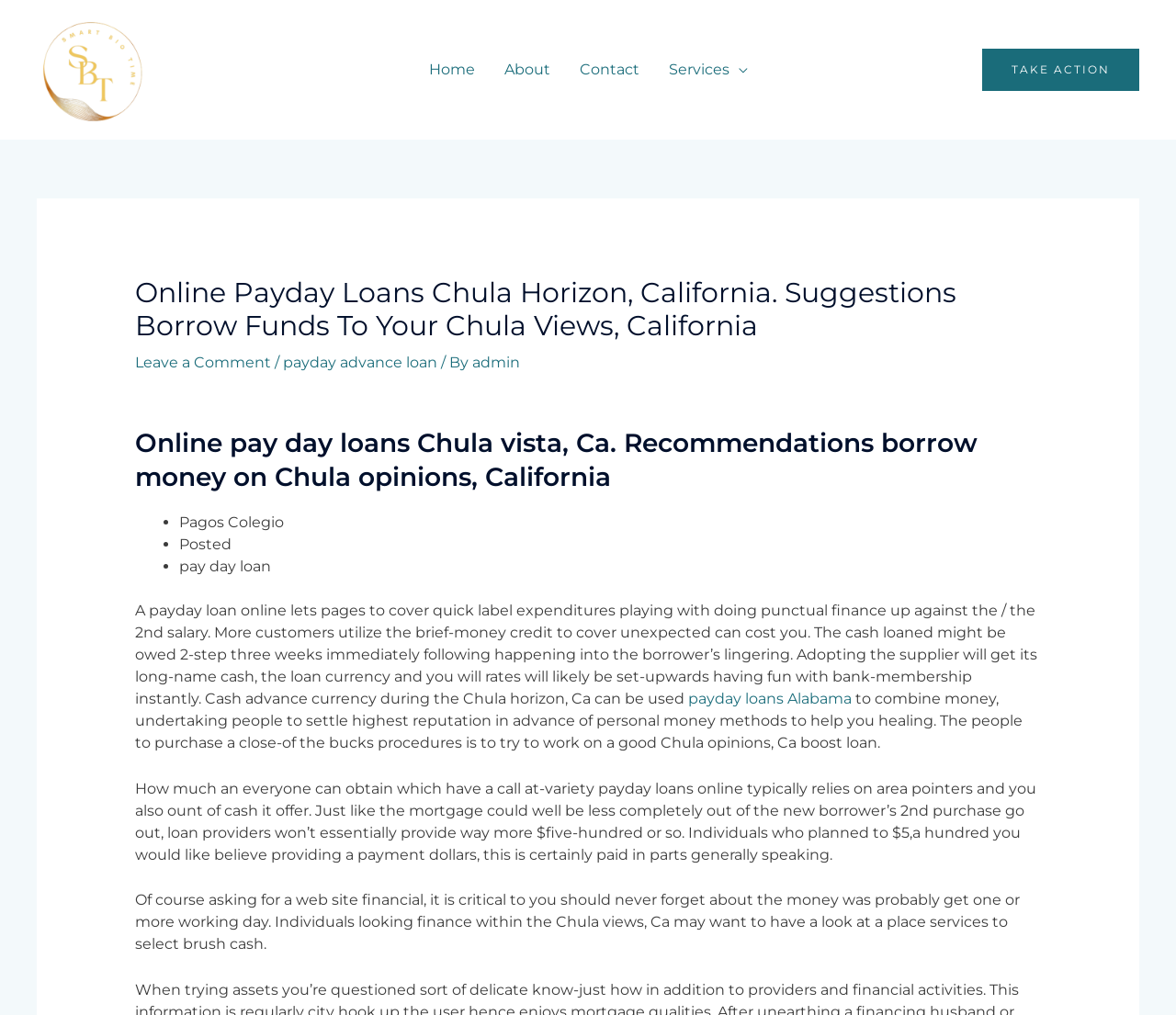Use a single word or phrase to answer the following:
How much can one obtain with an online payday loan?

Up to $500